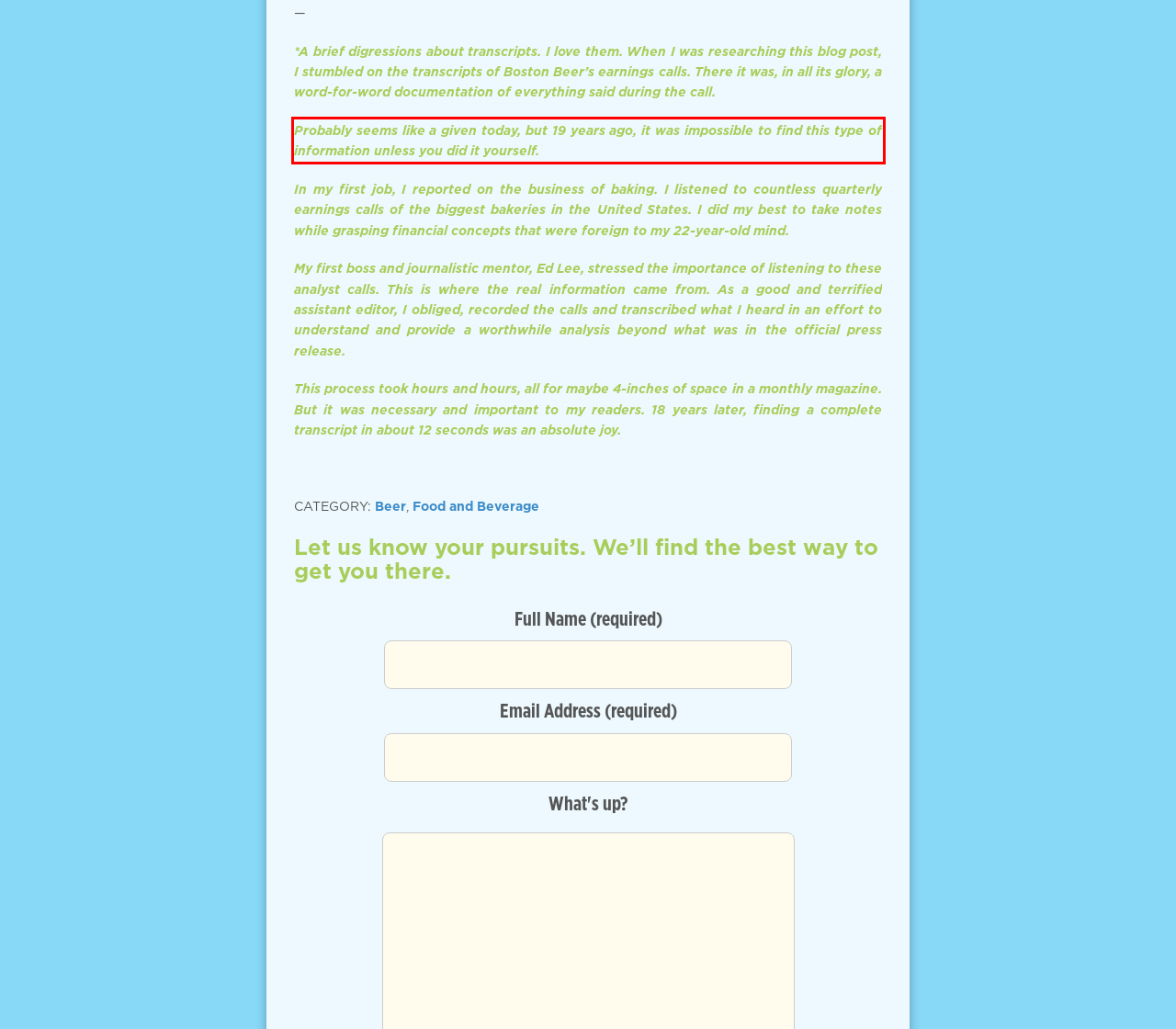Please examine the screenshot of the webpage and read the text present within the red rectangle bounding box.

Probably seems like a given today, but 19 years ago, it was impossible to find this type of information unless you did it yourself.